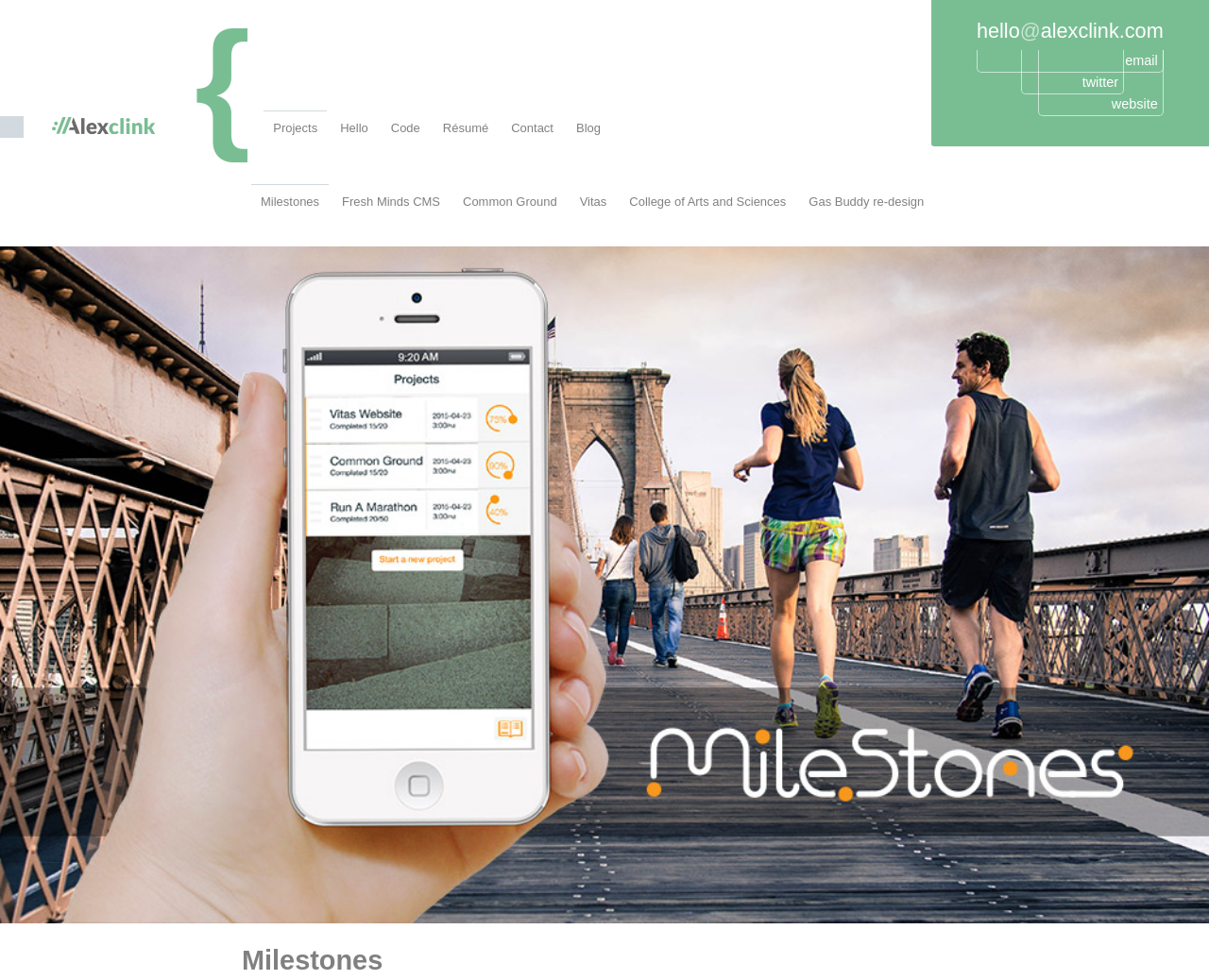How many social media links are there at the bottom of the webpage?
Utilize the image to construct a detailed and well-explained answer.

At the bottom of the webpage, there are links to 'website', 'email', and 'twitter', which are the social media links, making a total of 3.